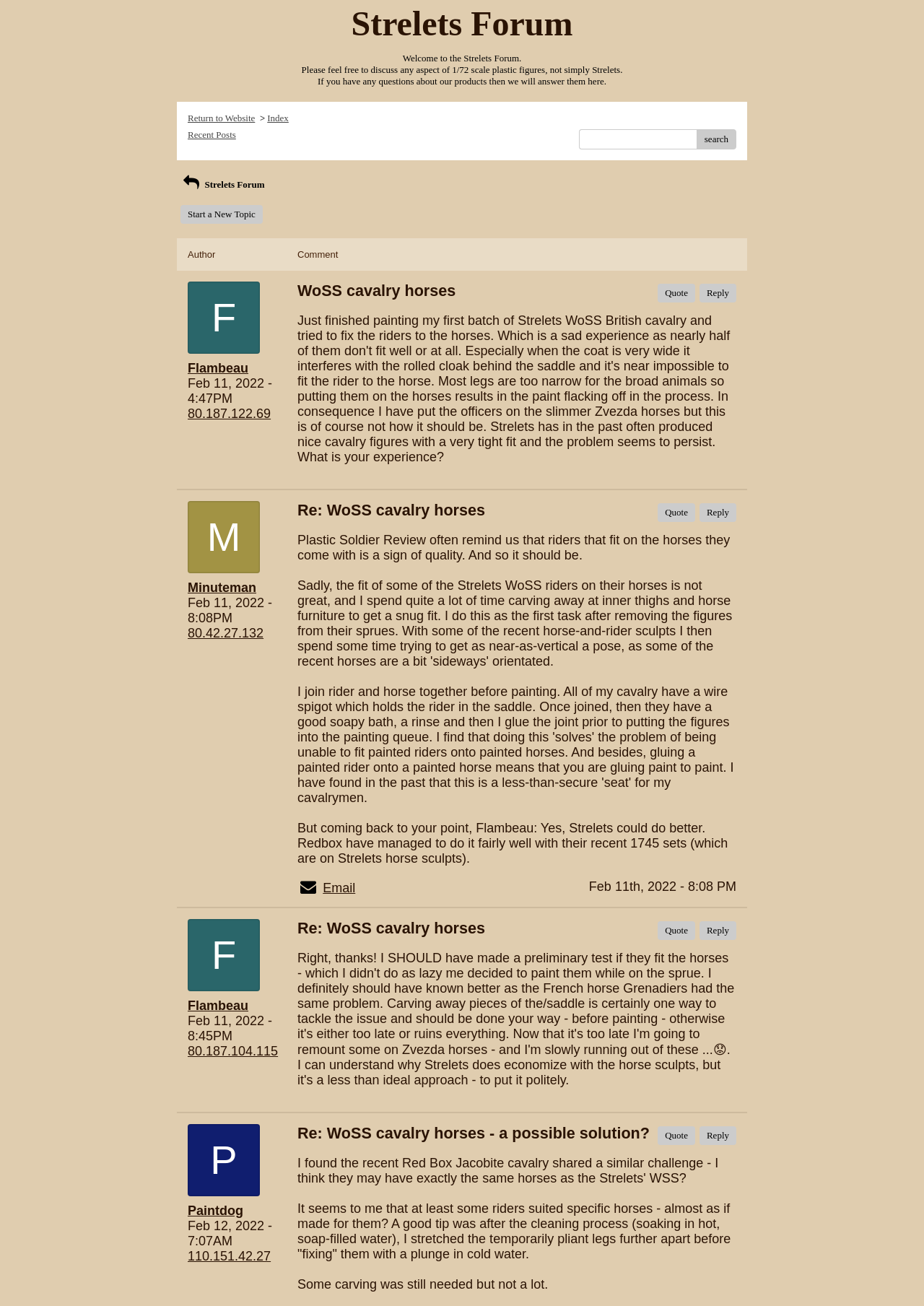Indicate the bounding box coordinates of the element that needs to be clicked to satisfy the following instruction: "Search for products". The coordinates should be four float numbers between 0 and 1, i.e., [left, top, right, bottom].

None